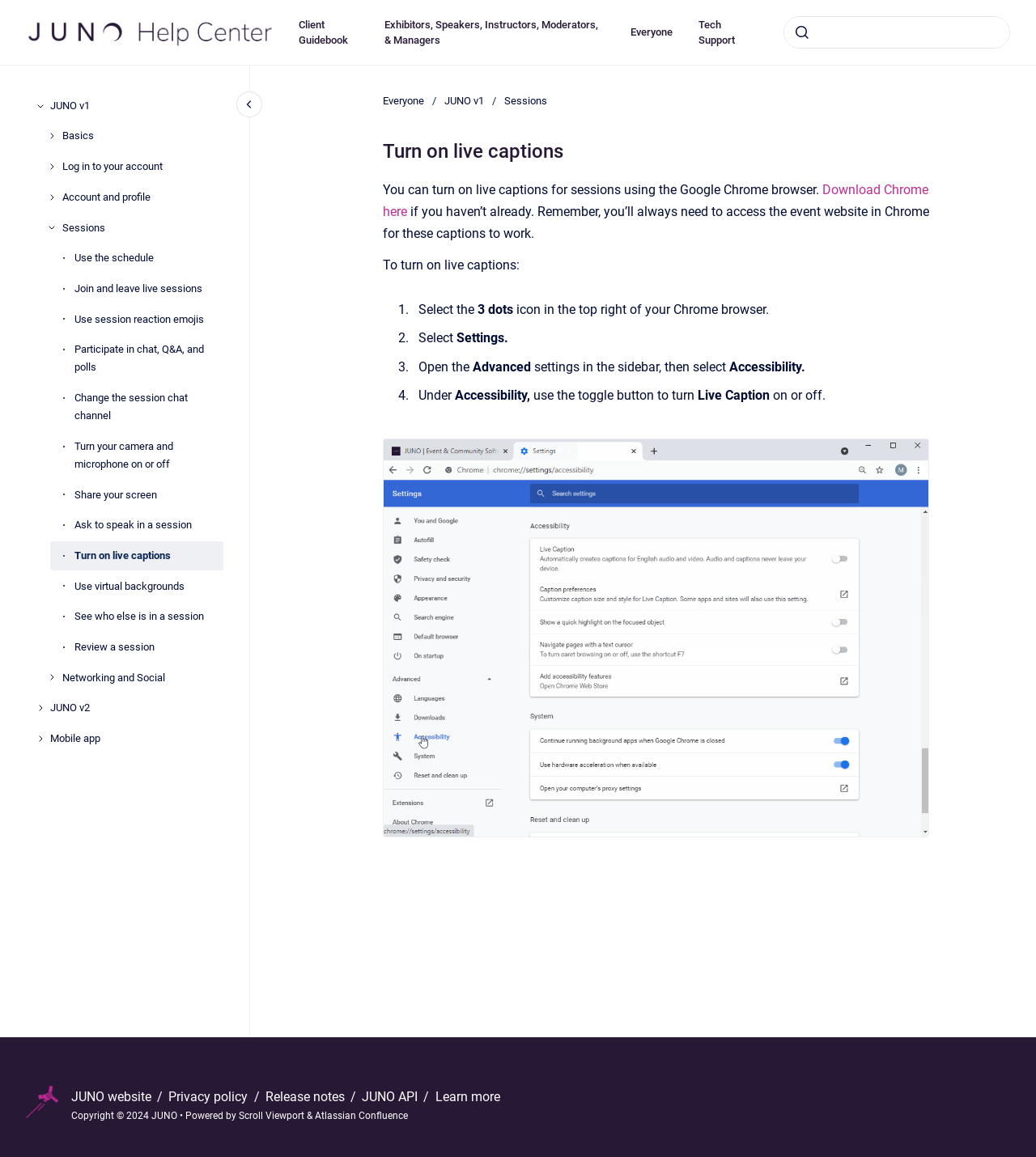Determine the bounding box coordinates of the clickable element to complete this instruction: "Open image in full screen". Provide the coordinates in the format of four float numbers between 0 and 1, [left, top, right, bottom].

[0.37, 0.382, 0.516, 0.395]